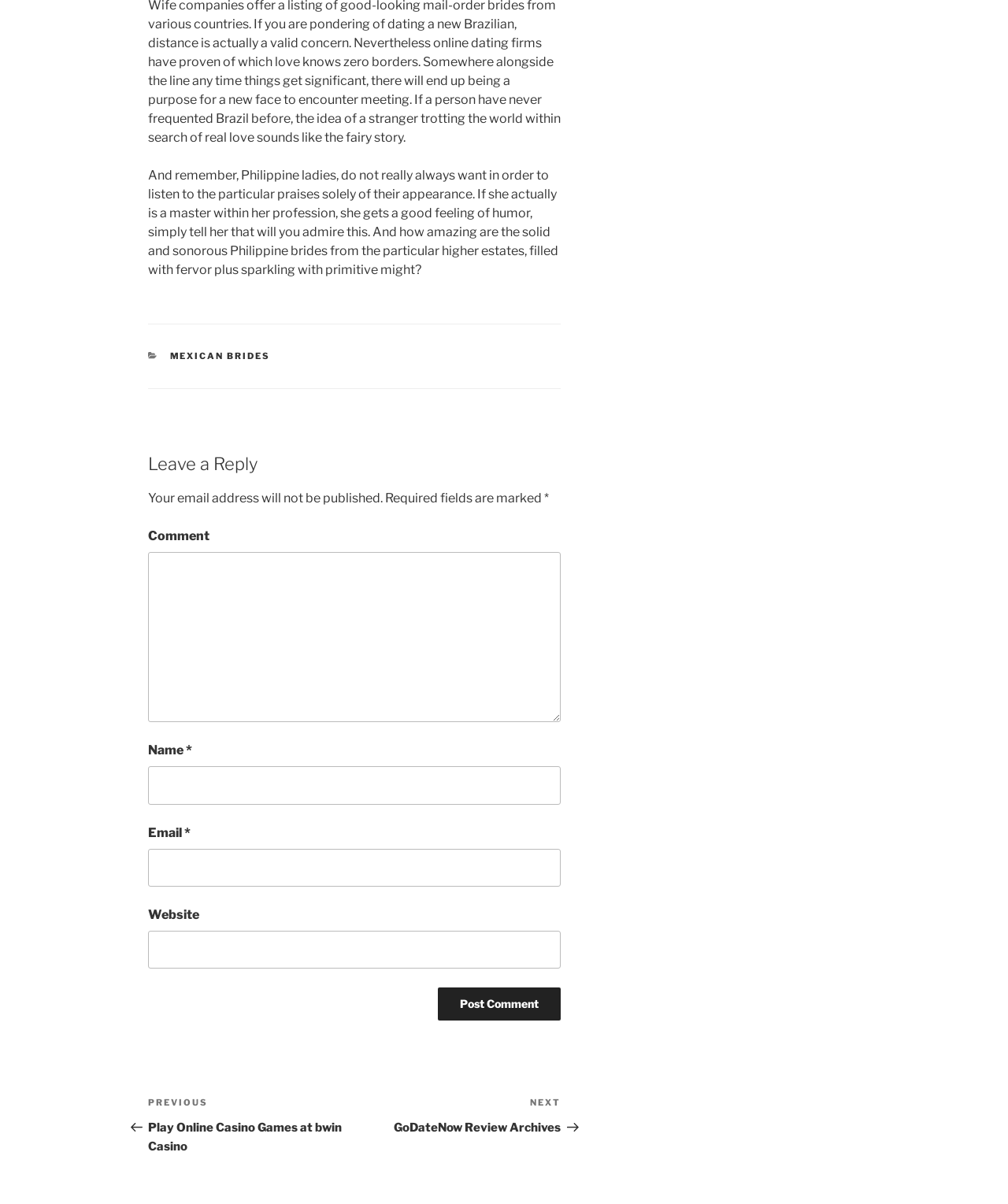What are the categories mentioned in the footer?
Please provide a single word or phrase answer based on the image.

MEXICAN BRIDES